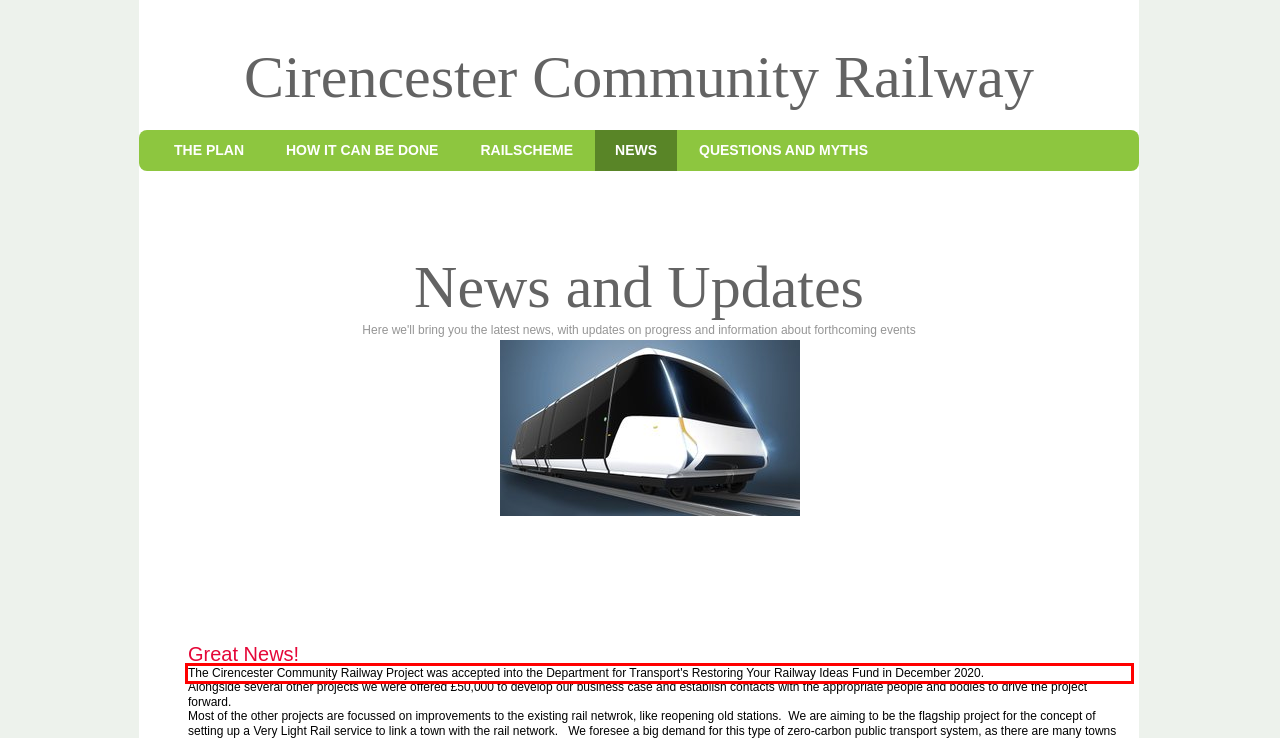Inspect the webpage screenshot that has a red bounding box and use OCR technology to read and display the text inside the red bounding box.

The Cirencester Community Railway Project was accepted into the Department for Transport's Restoring Your Railway Ideas Fund in December 2020.